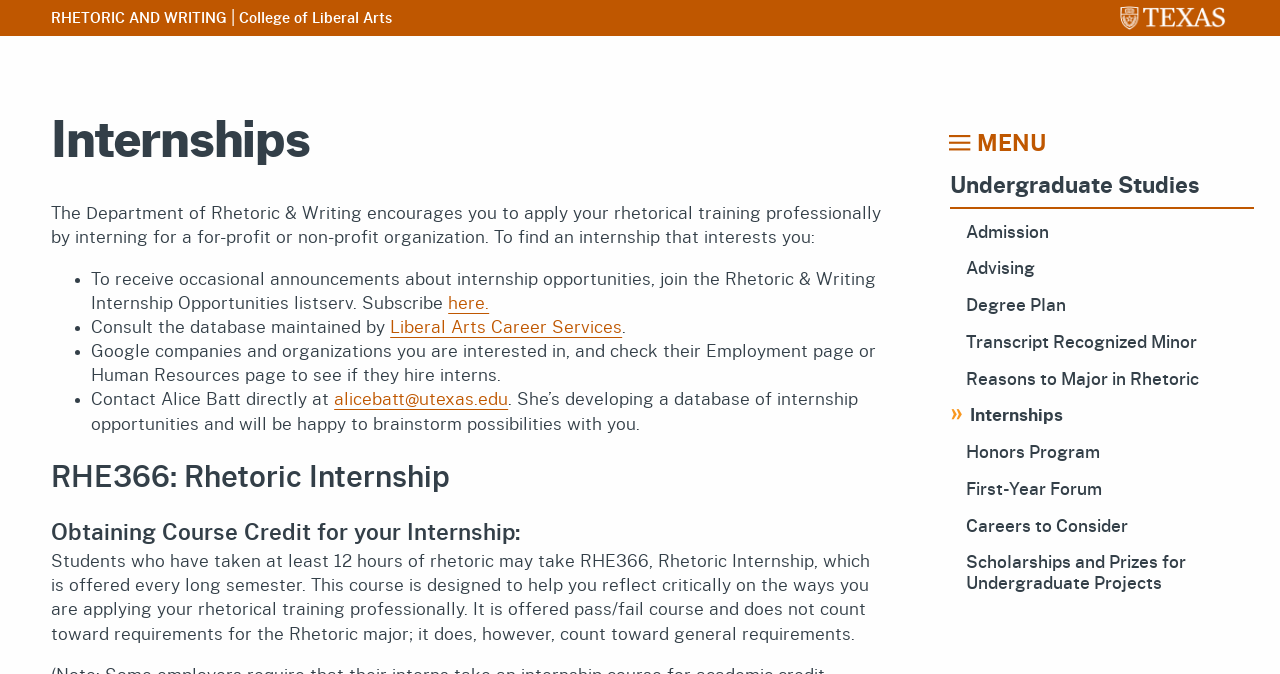How can students receive occasional announcements about internship opportunities?
Provide a concise answer using a single word or phrase based on the image.

Join the Rhetoric & Writing Internship Opportunities listserv